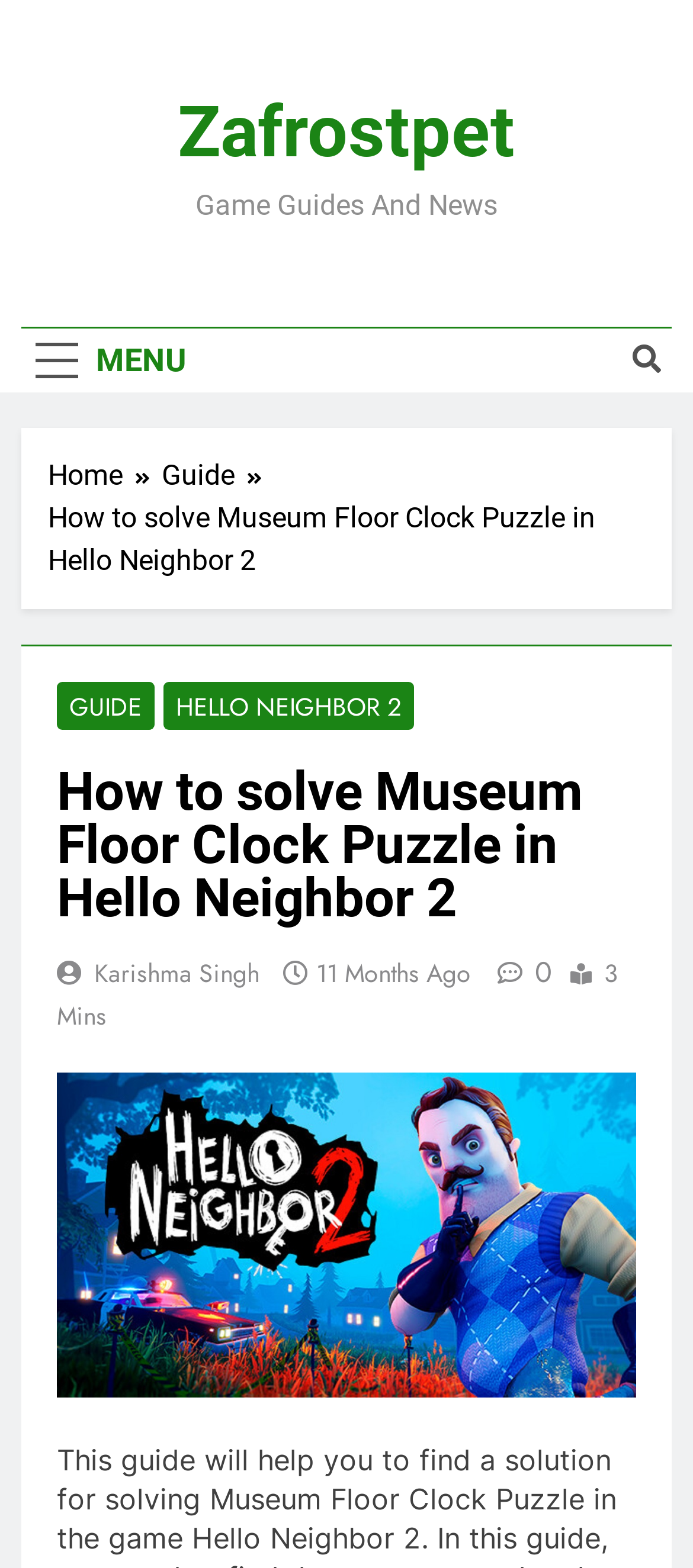Can you provide the bounding box coordinates for the element that should be clicked to implement the instruction: "Go to the Home page"?

[0.069, 0.29, 0.233, 0.317]